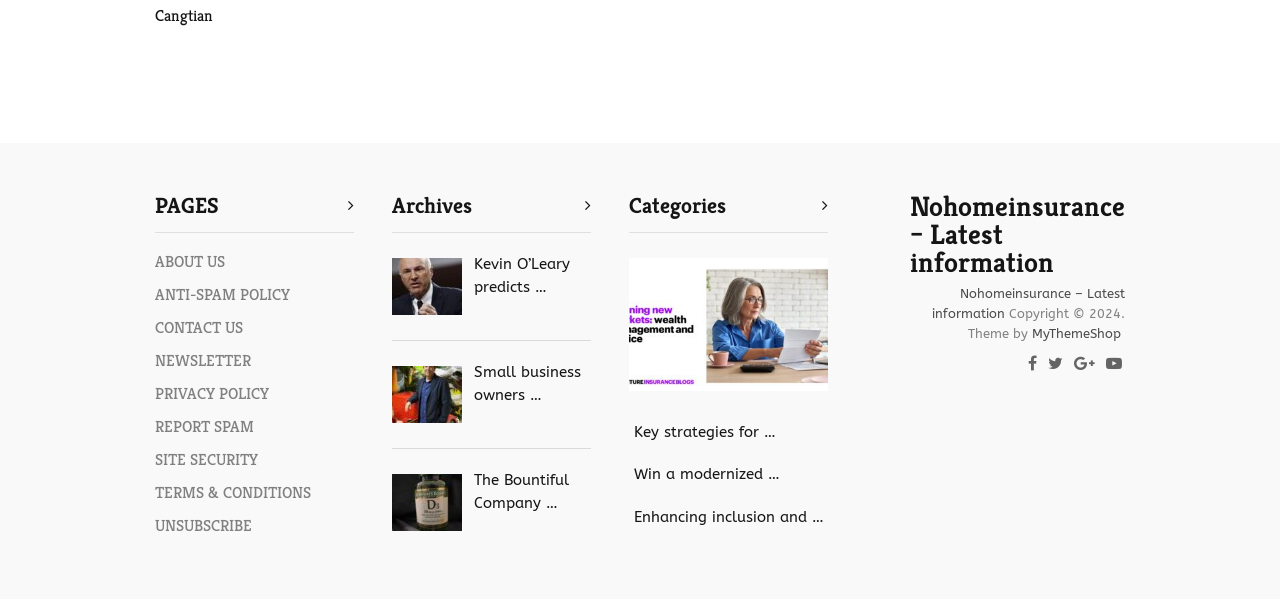Return the bounding box coordinates of the UI element that corresponds to this description: "aria-label="Email Address" name="email" placeholder="Email Address"". The coordinates must be given as four float numbers in the range of 0 and 1, [left, top, right, bottom].

None